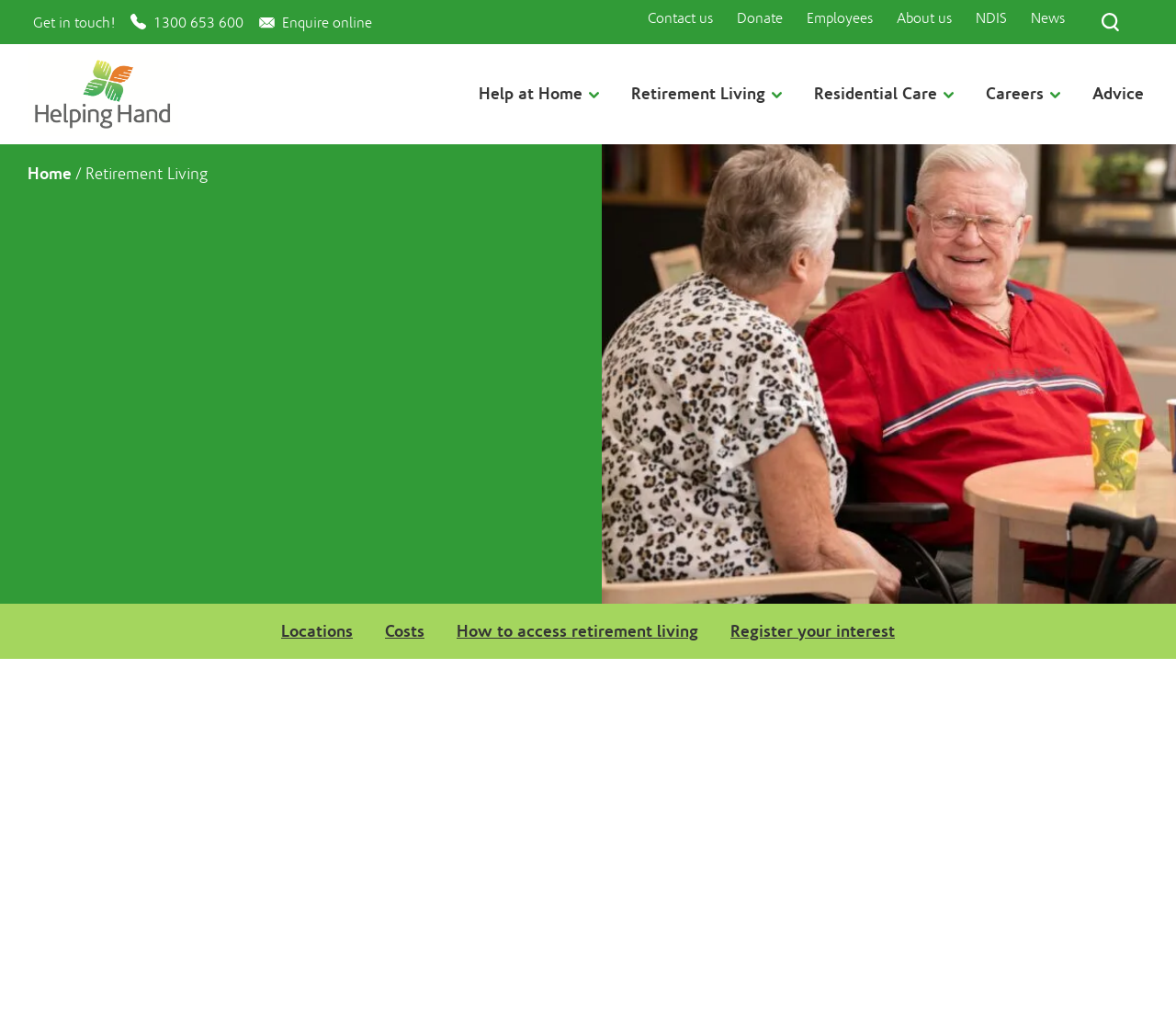Please identify the bounding box coordinates of the element's region that needs to be clicked to fulfill the following instruction: "View locations of retirement living units". The bounding box coordinates should consist of four float numbers between 0 and 1, i.e., [left, top, right, bottom].

[0.227, 0.592, 0.312, 0.646]